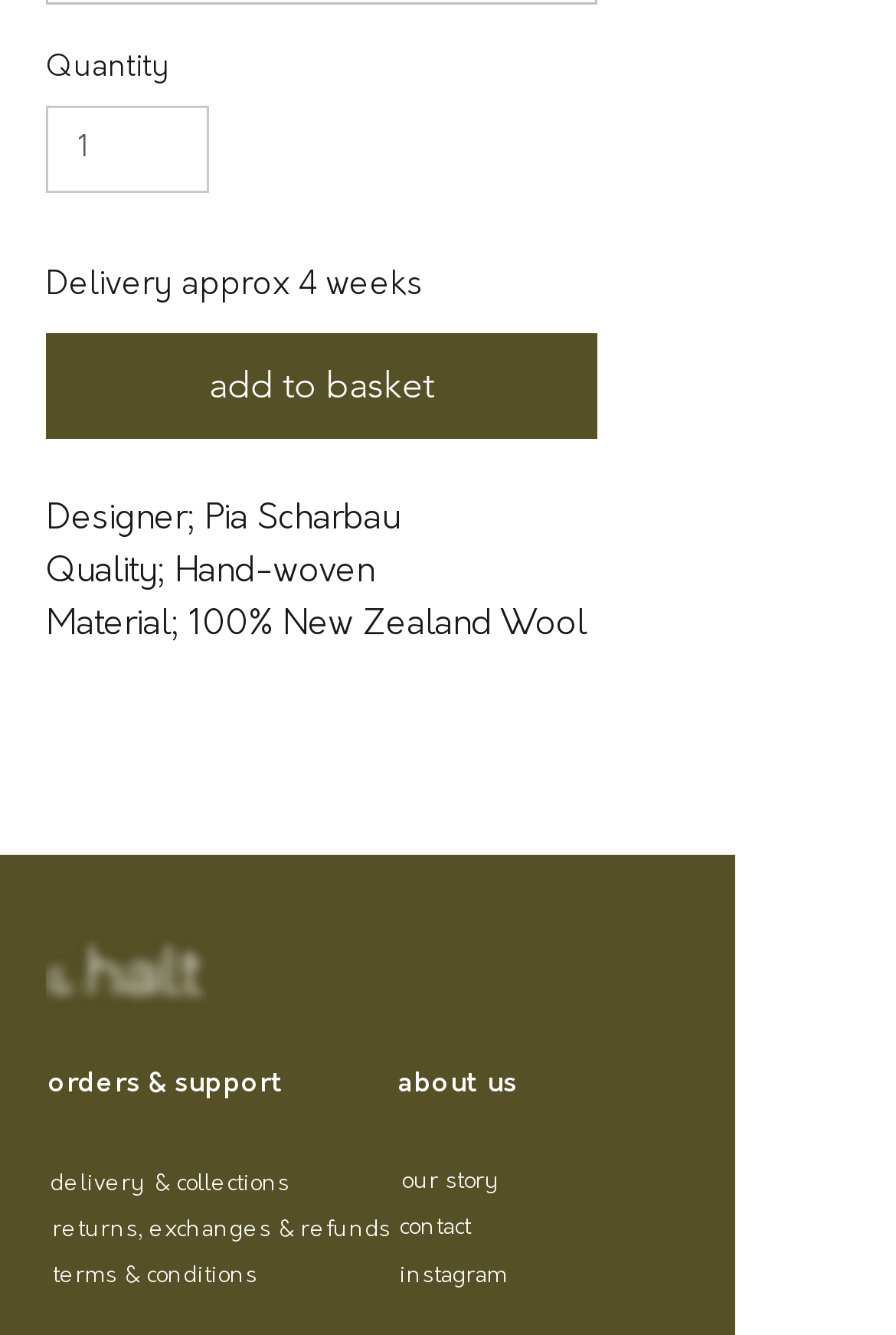Answer the question using only a single word or phrase: 
What is the minimum quantity that can be ordered?

1